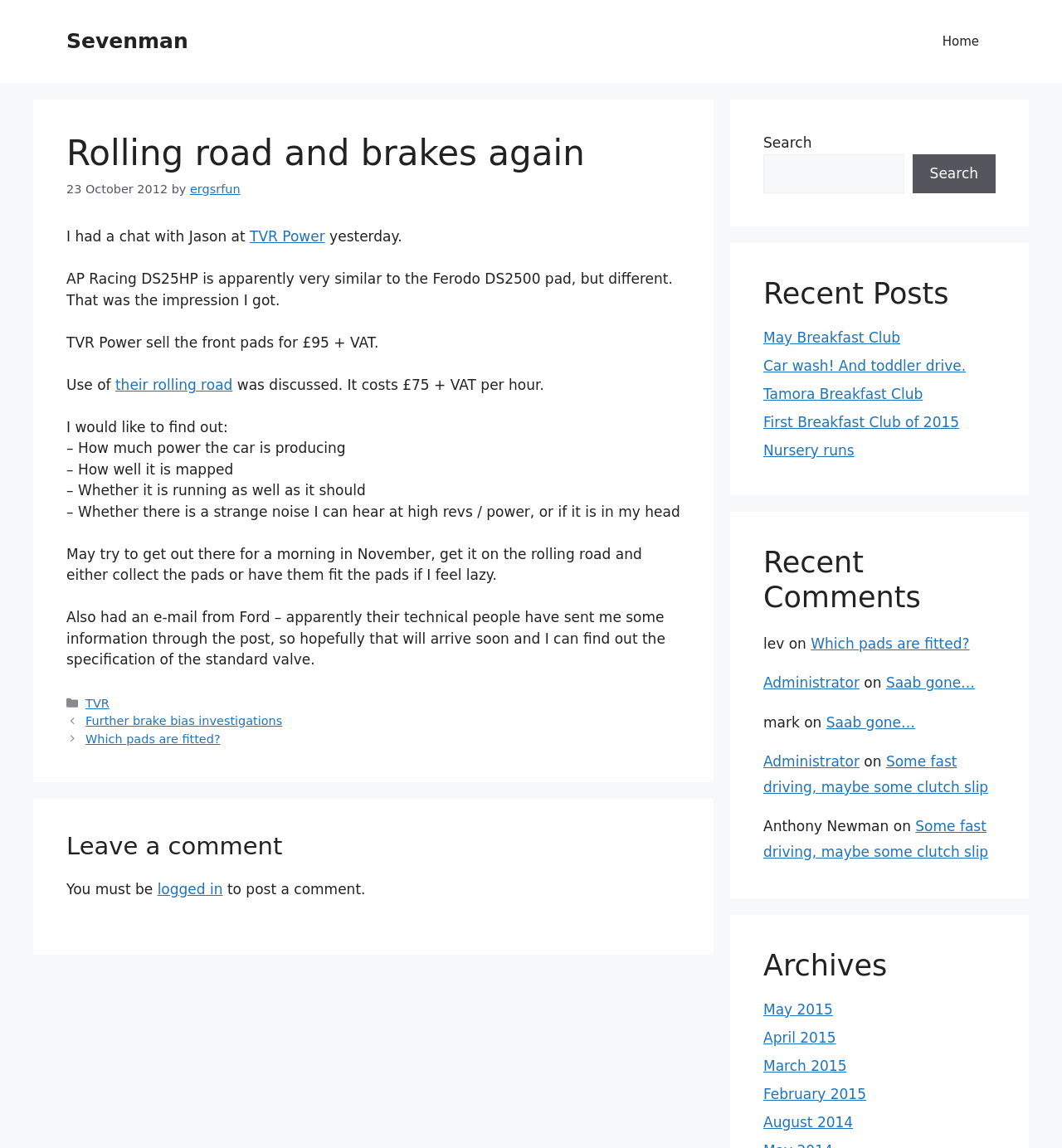Provide a brief response in the form of a single word or phrase:
What type of car is mentioned in the article?

TVR